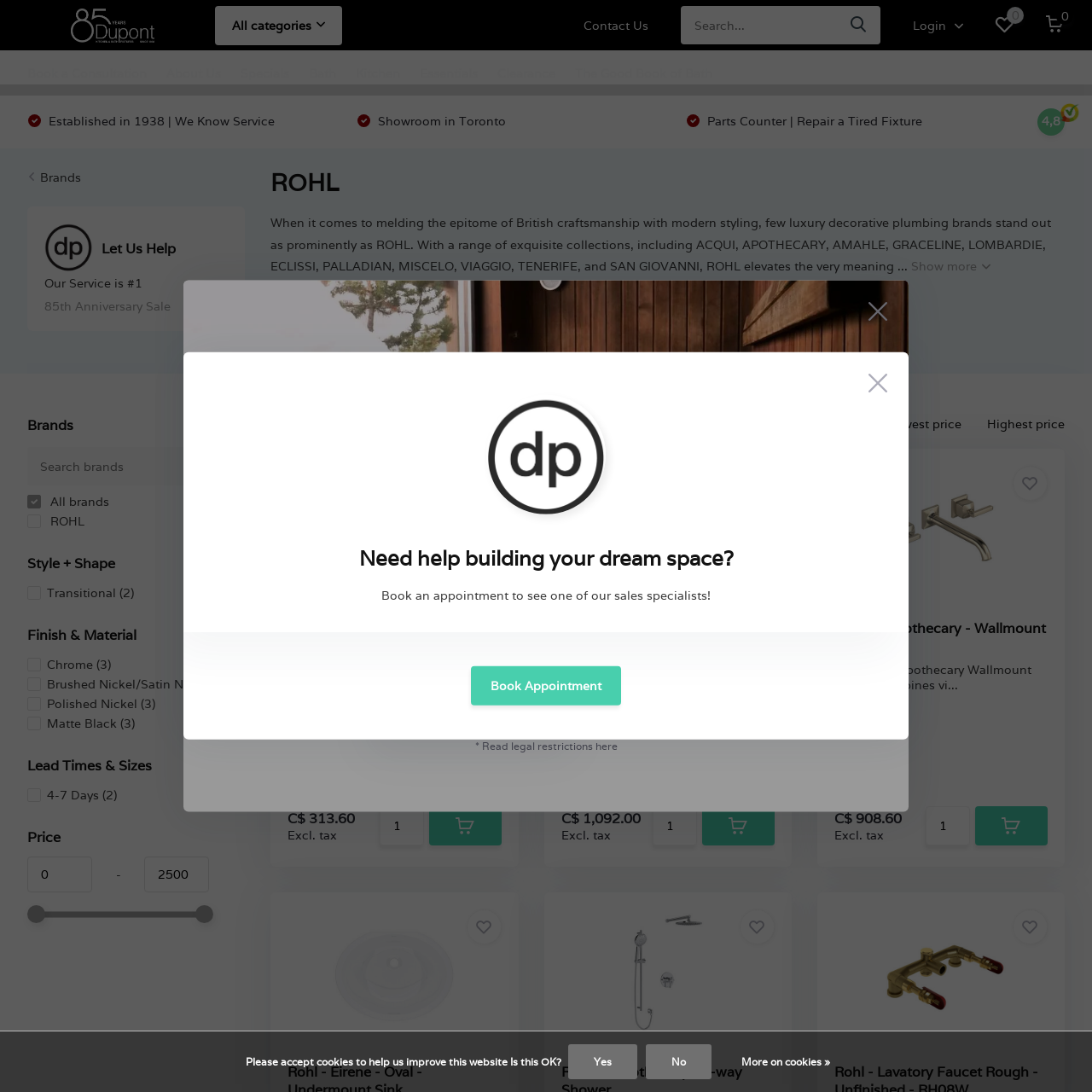Extract the bounding box coordinates of the UI element described: "4,8". Provide the coordinates in the format [left, top, right, bottom] with values ranging from 0 to 1.

[0.95, 0.099, 0.975, 0.124]